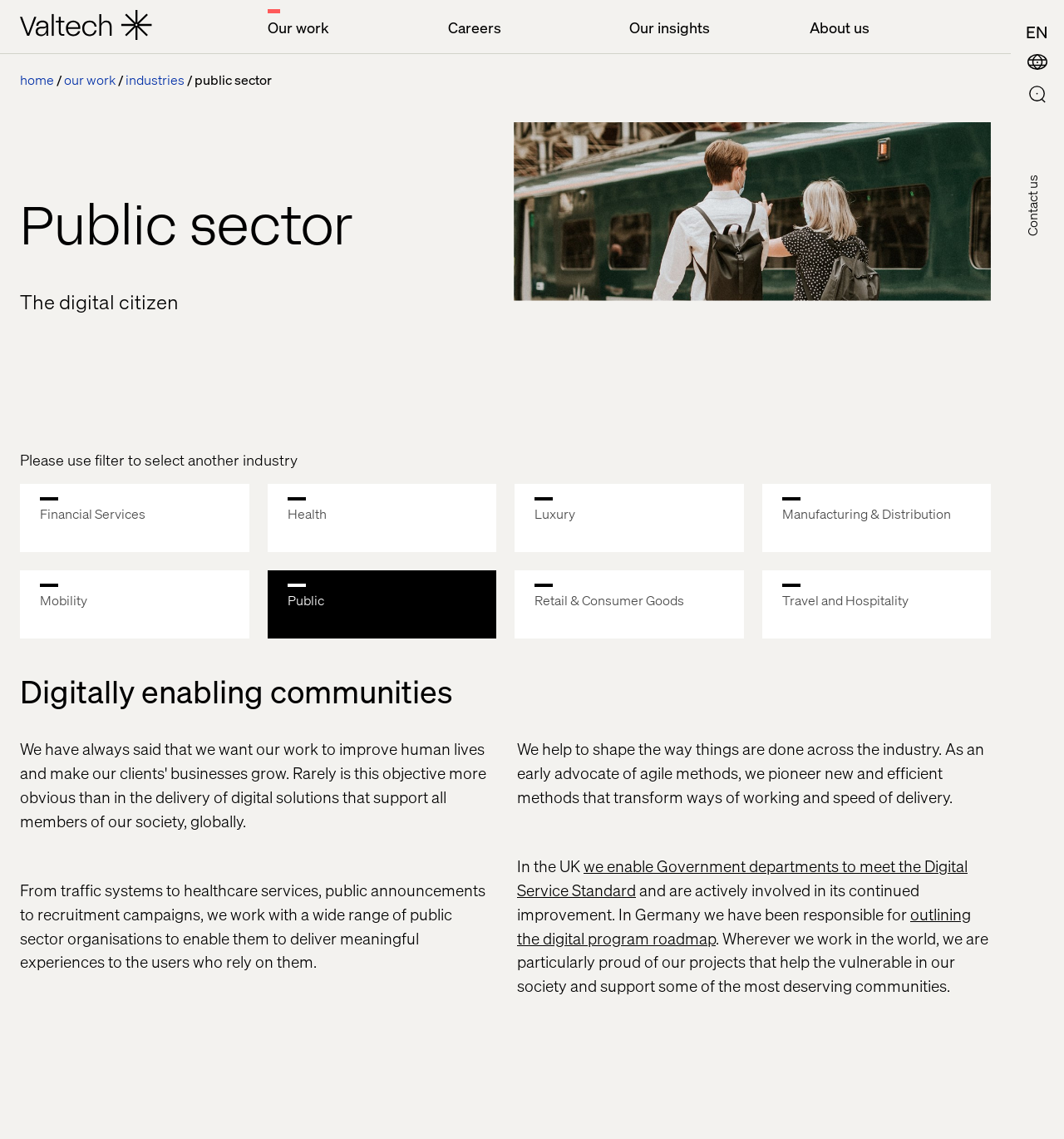Determine the bounding box coordinates of the element that should be clicked to execute the following command: "Contact us".

[0.96, 0.111, 0.98, 0.25]